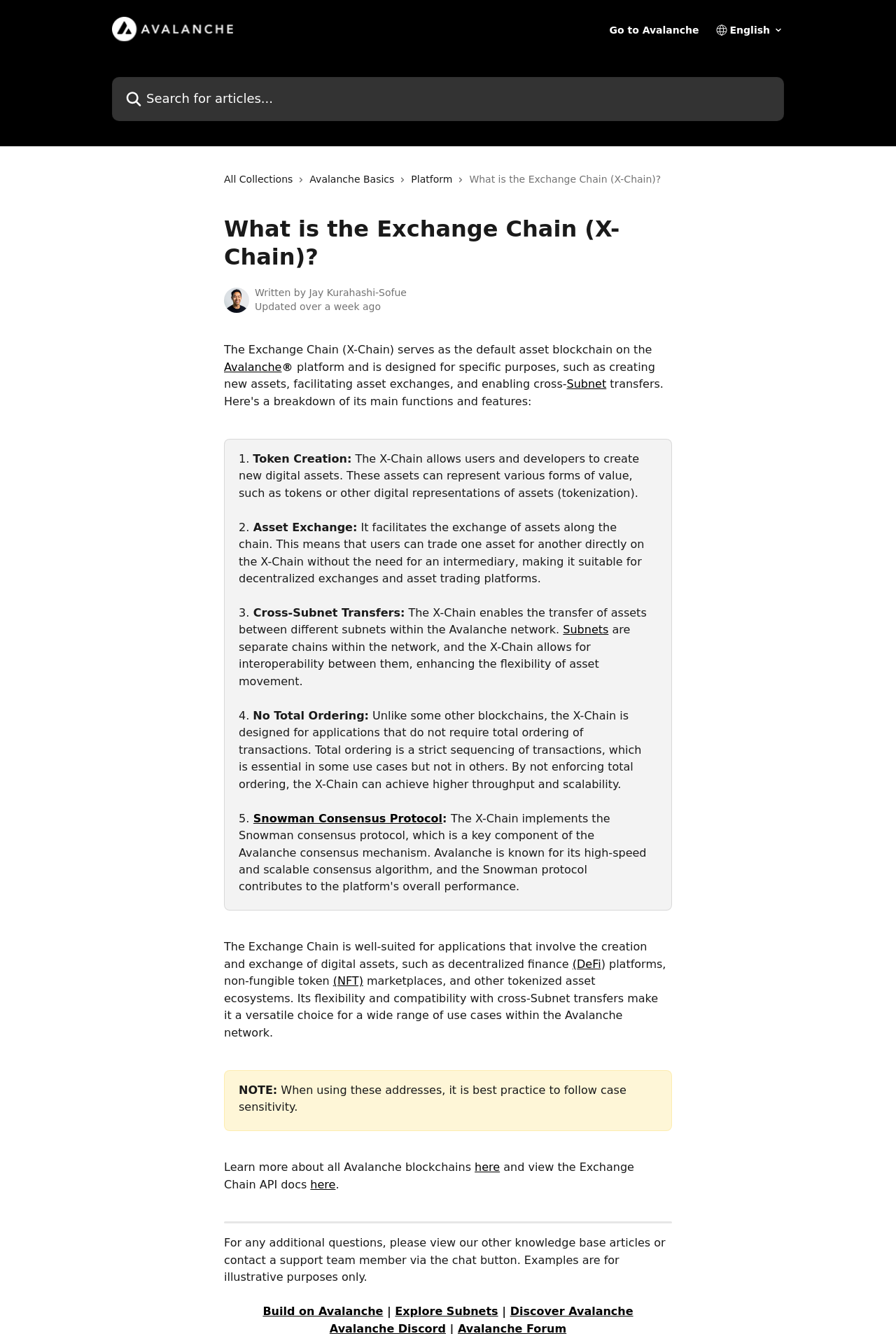Please specify the bounding box coordinates of the region to click in order to perform the following instruction: "Go to the home page".

None